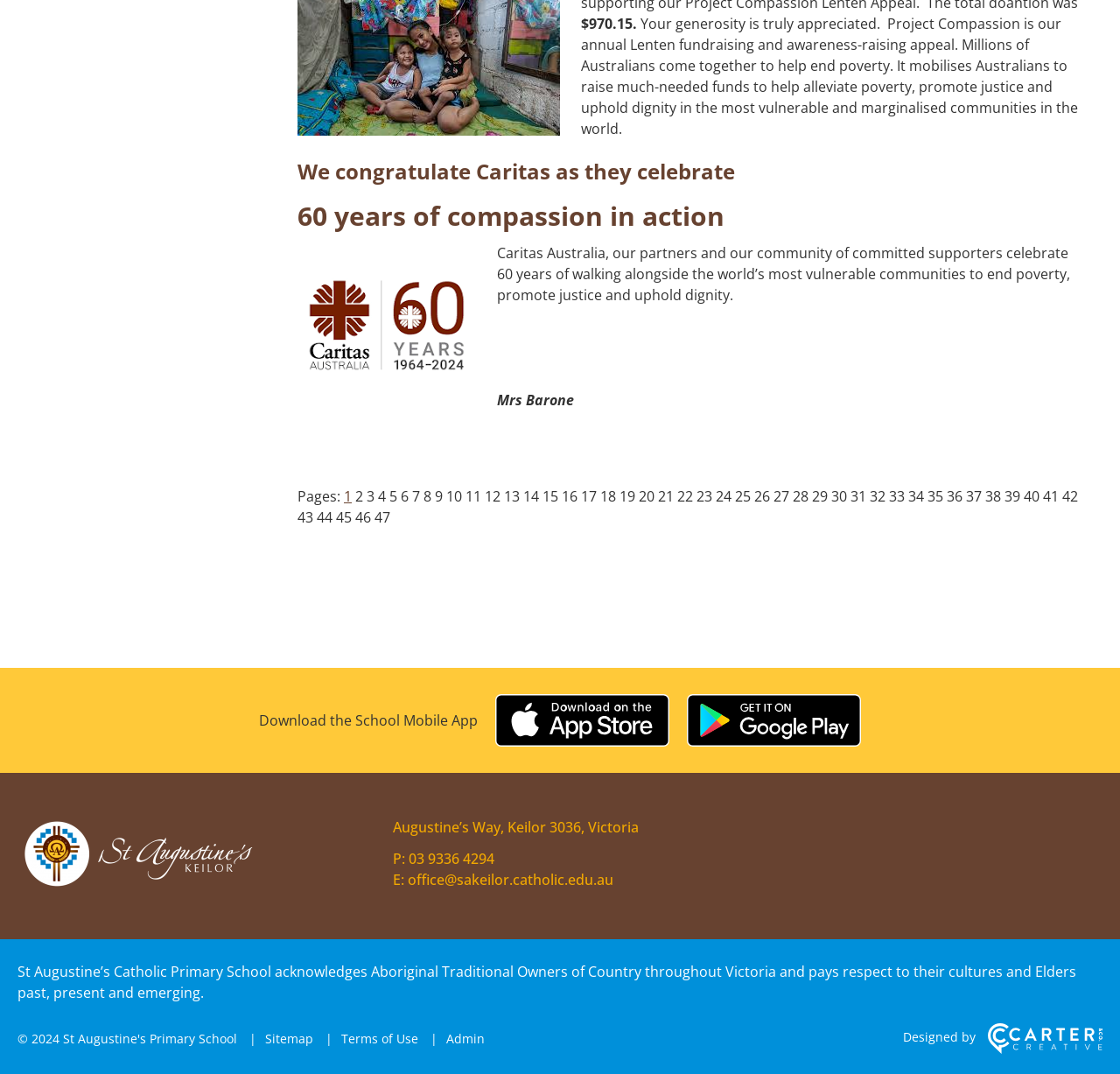Reply to the question with a brief word or phrase: What is the address of the school?

Augustine’s Way, Keilor 3036, Victoria